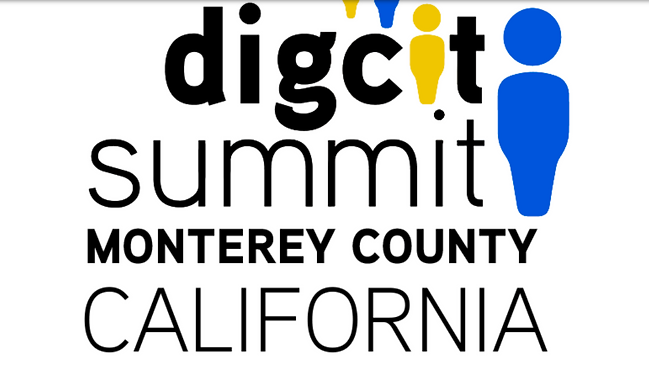What is the significance of the stylized figures in blue and yellow?
Please answer the question with as much detail as possible using the screenshot.

The caption explains that the stylized figures in blue and yellow represent diverse community members, symbolizing inclusivity and collaboration in the digital age, which is the significance of these figures.